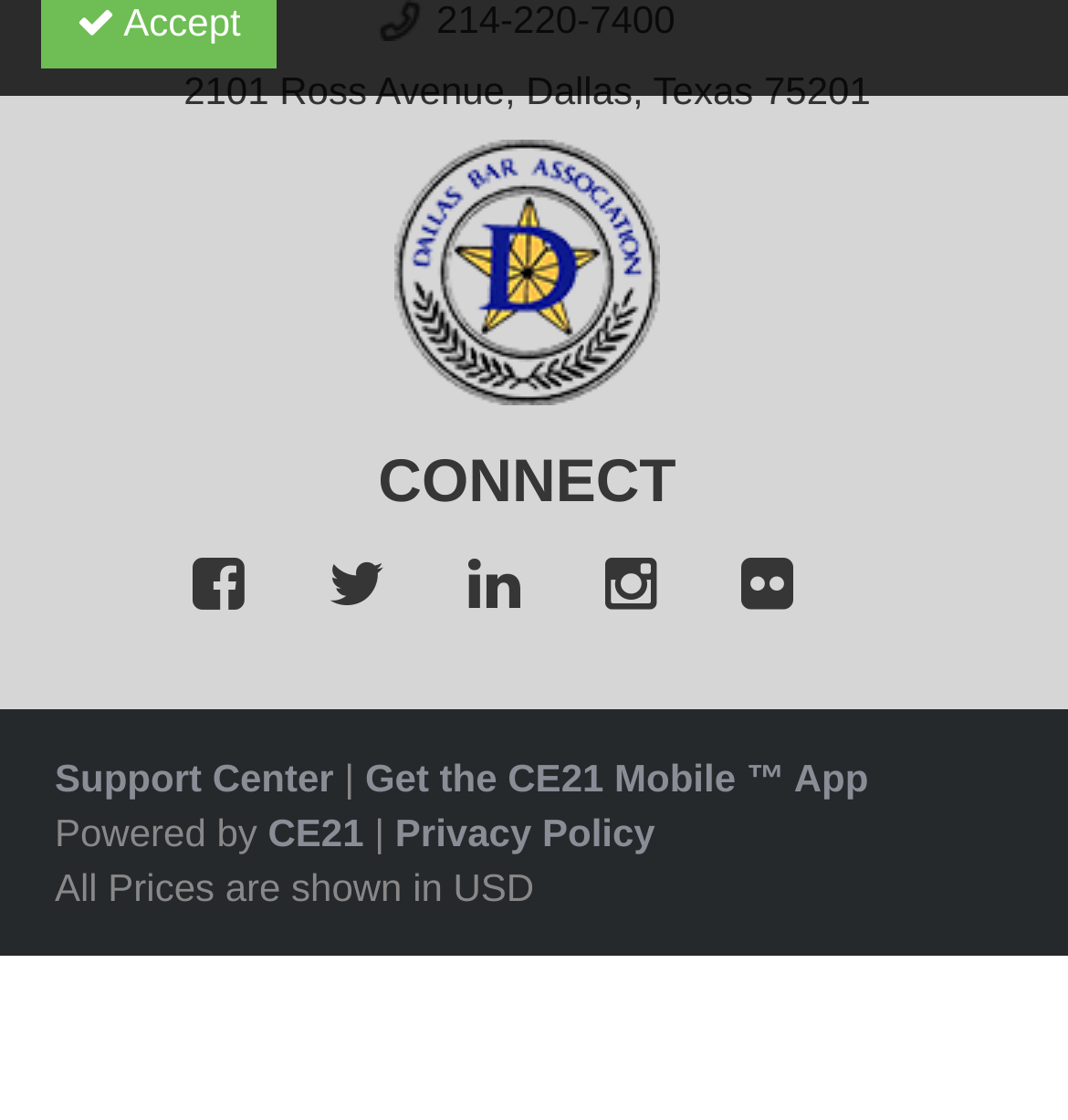Determine the bounding box for the UI element that matches this description: "Privacy Policy".

[0.37, 0.723, 0.613, 0.762]